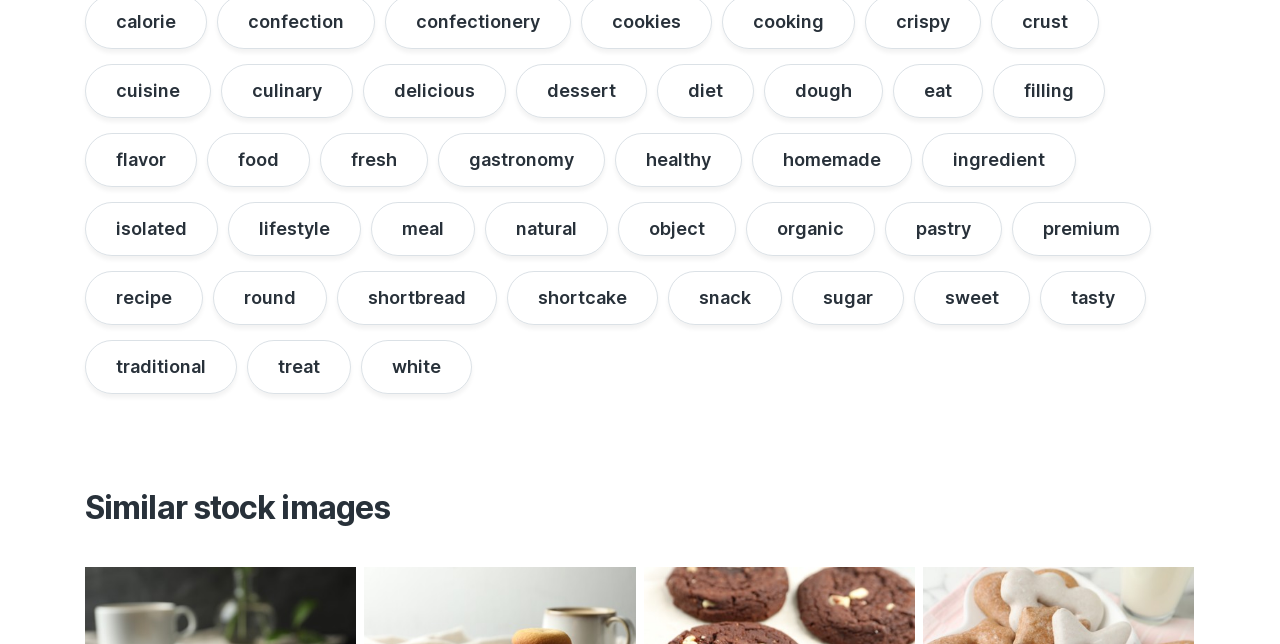Provide a one-word or short-phrase answer to the question:
What is the theme of the webpage?

Food